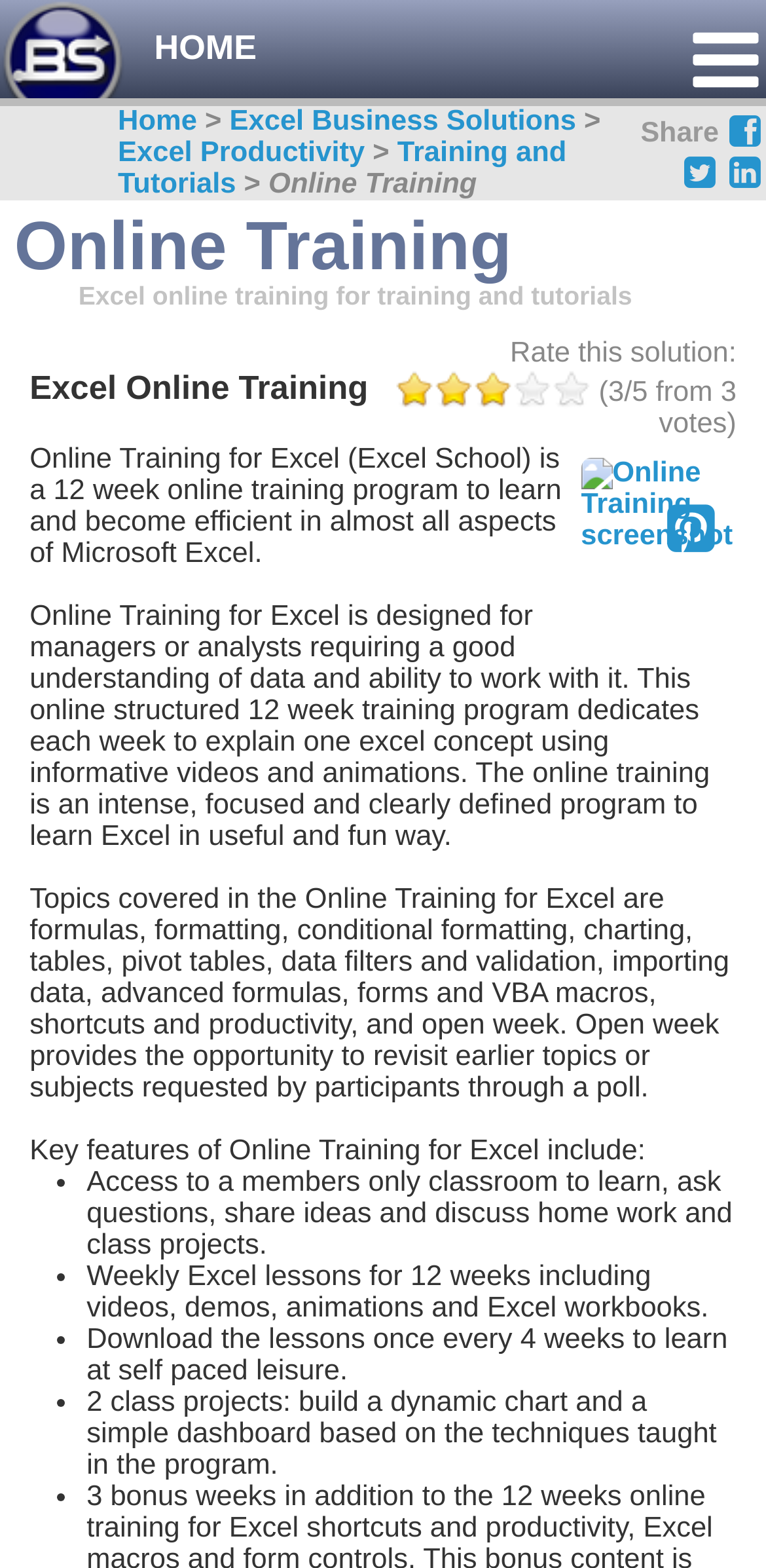Determine the bounding box coordinates for the UI element with the following description: "title="Search for Excel business solutions"". The coordinates should be four float numbers between 0 and 1, represented as [left, top, right, bottom].

[0.63, 0.244, 0.679, 0.313]